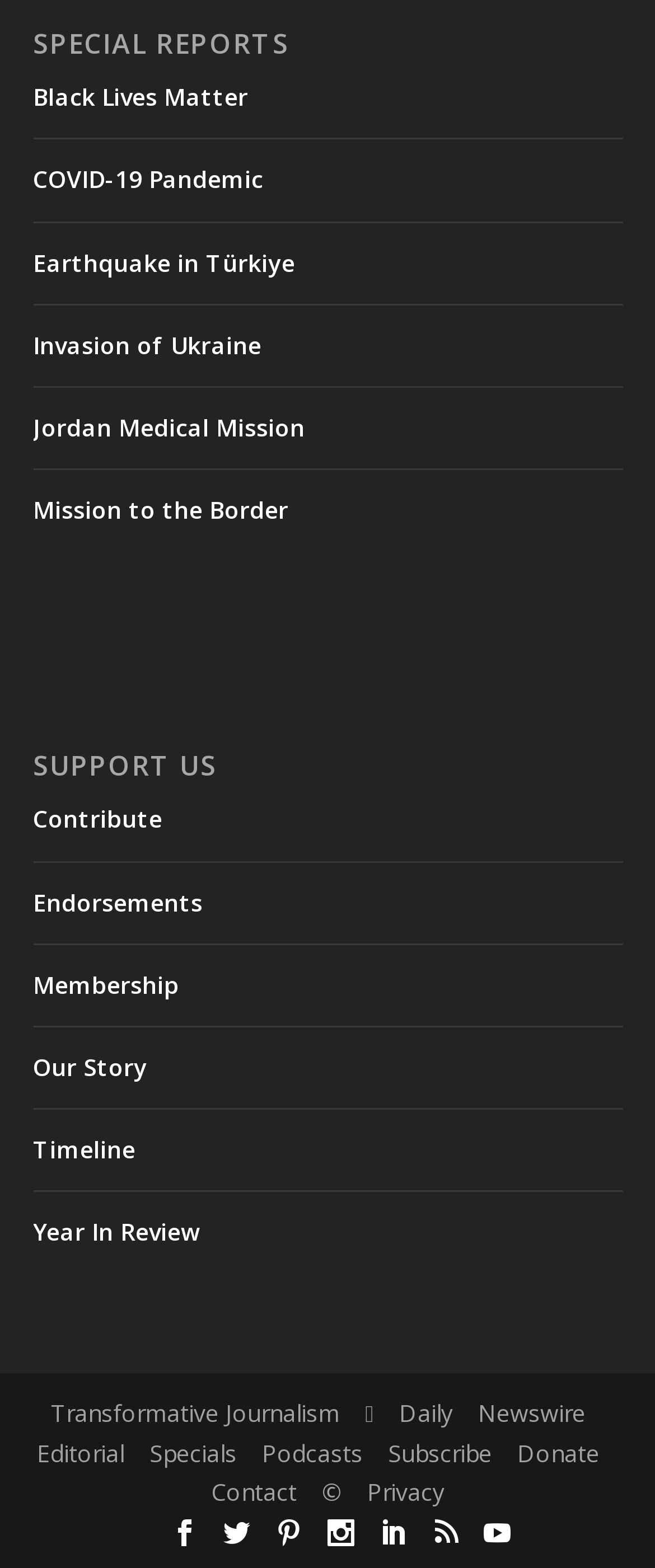Using the provided element description: "Home", determine the bounding box coordinates of the corresponding UI element in the screenshot.

None